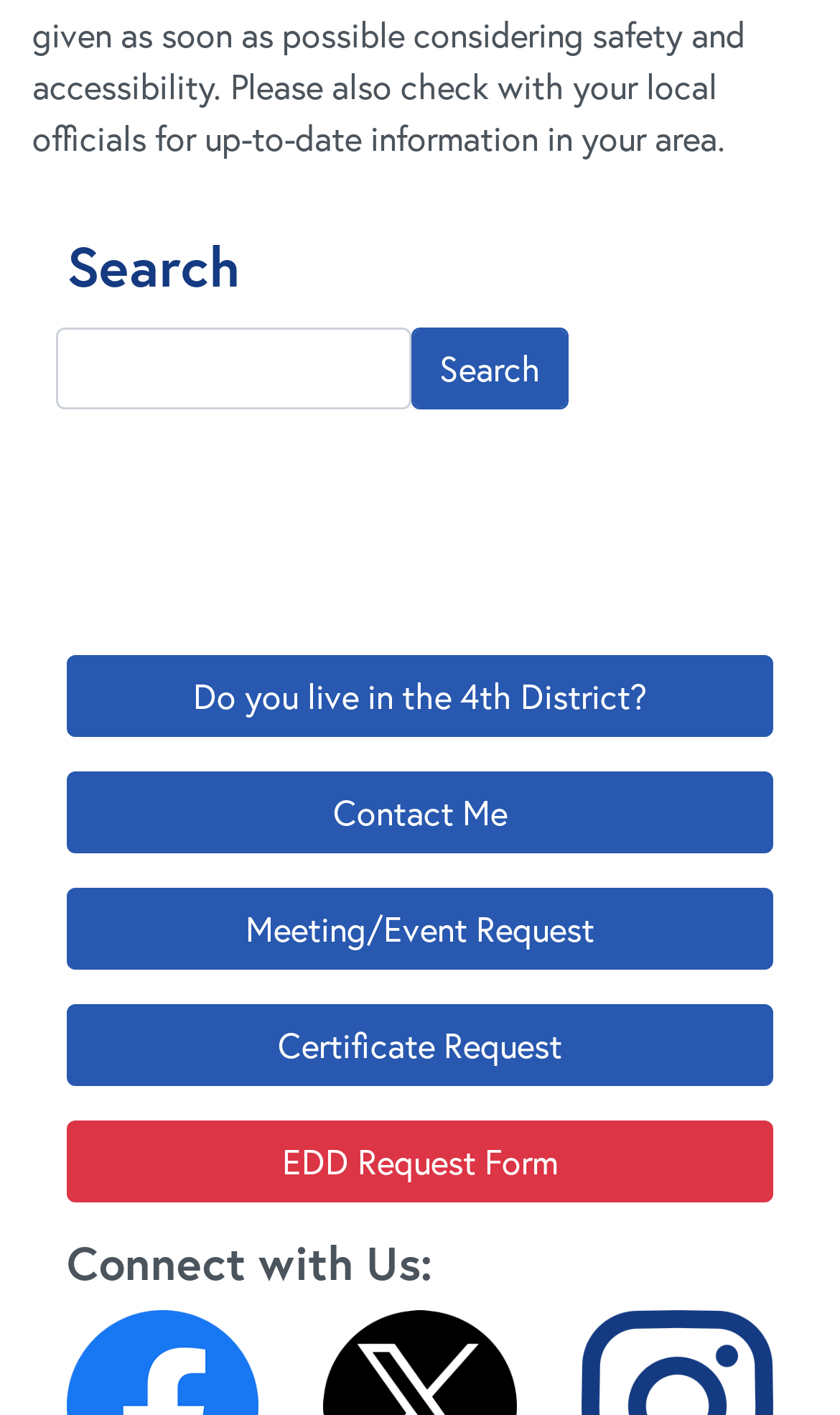How many links are provided to connect with the person?
Use the screenshot to answer the question with a single word or phrase.

5